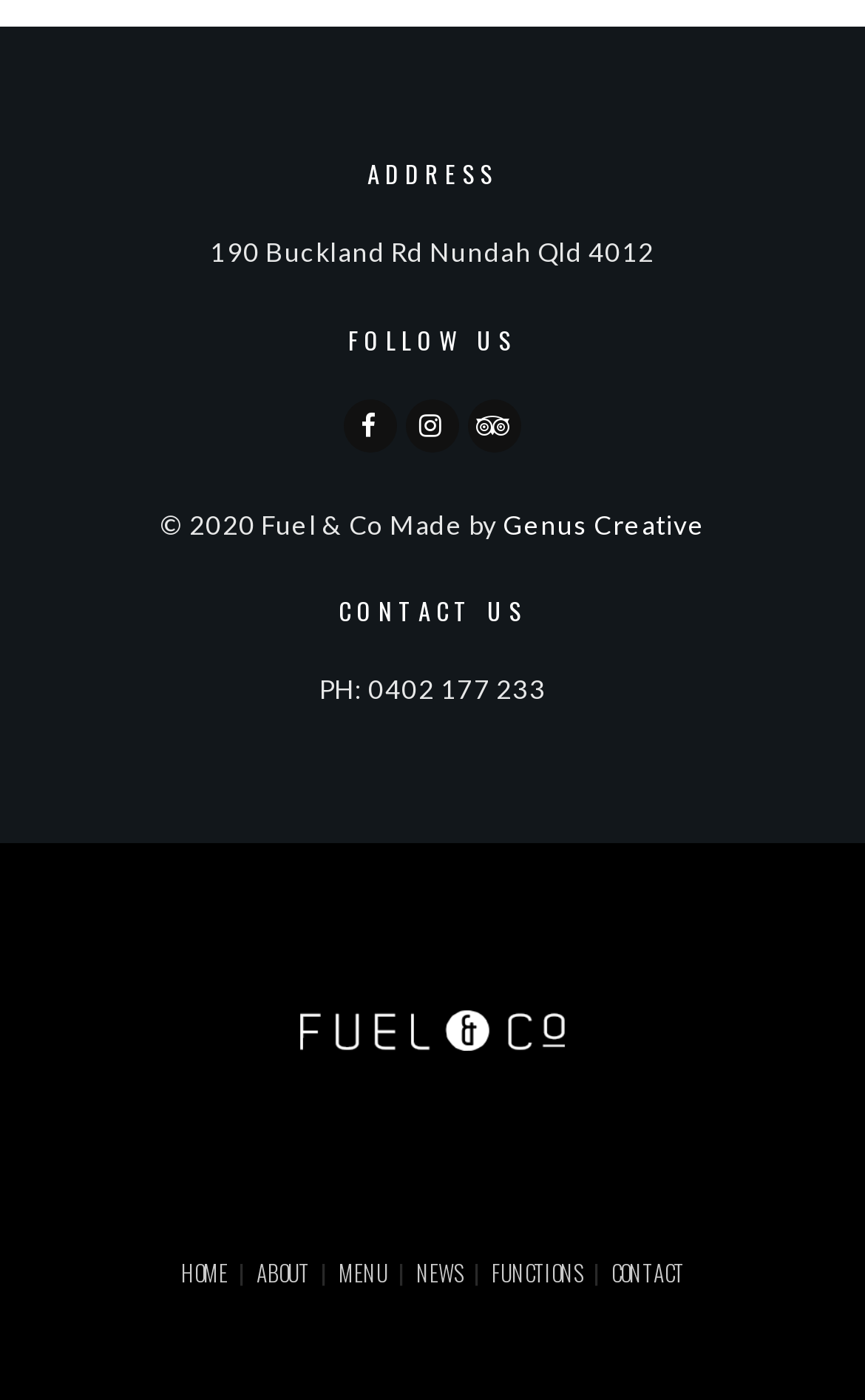Find the bounding box coordinates for the UI element whose description is: "Genus Creative". The coordinates should be four float numbers between 0 and 1, in the format [left, top, right, bottom].

[0.581, 0.362, 0.815, 0.385]